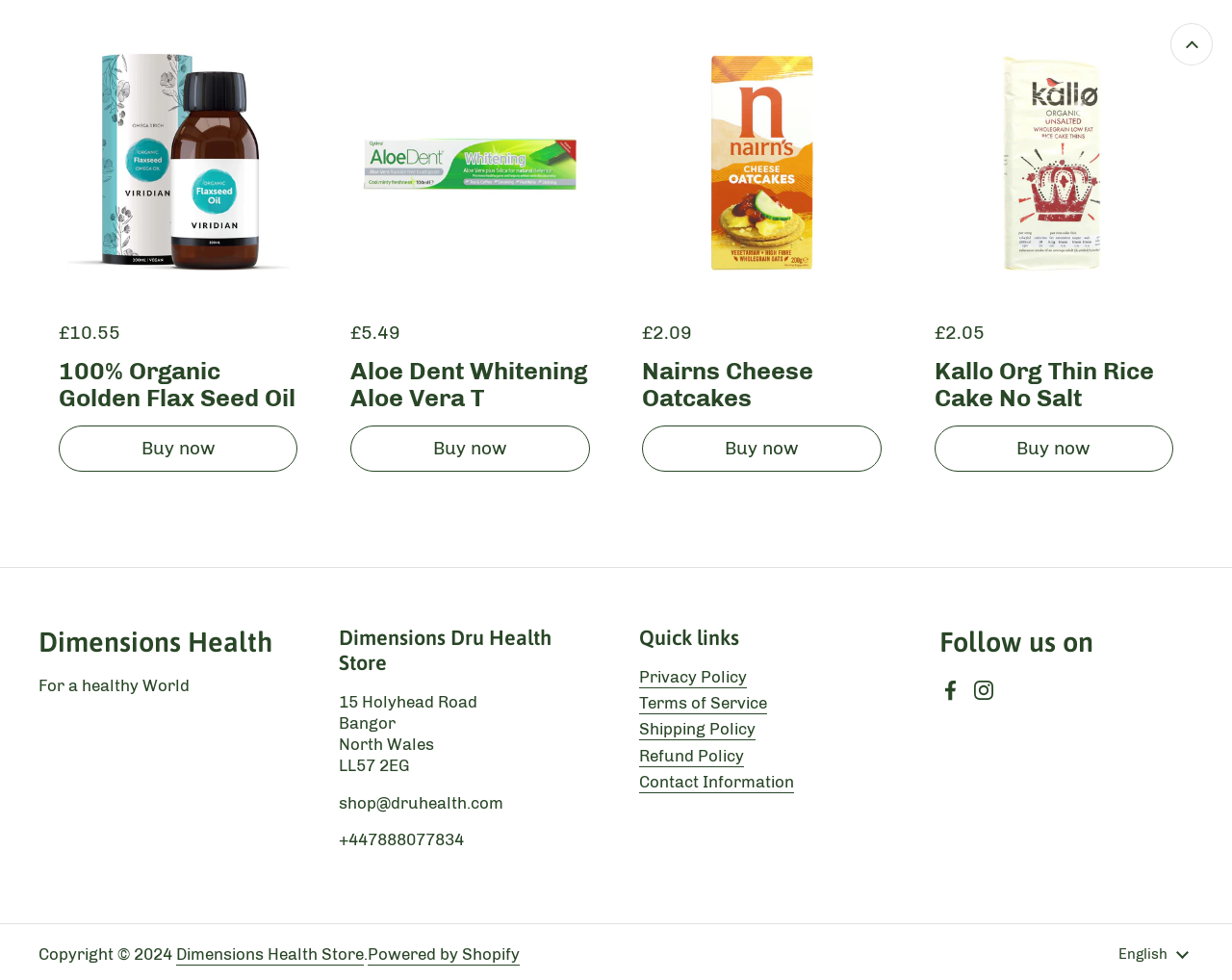What is the price of 100% Organic Golden Flax Seed Oil?
Look at the image and construct a detailed response to the question.

I found the price of 100% Organic Golden Flax Seed Oil by looking at the StaticText element with the text '£10.55' which is located near the image of the product.